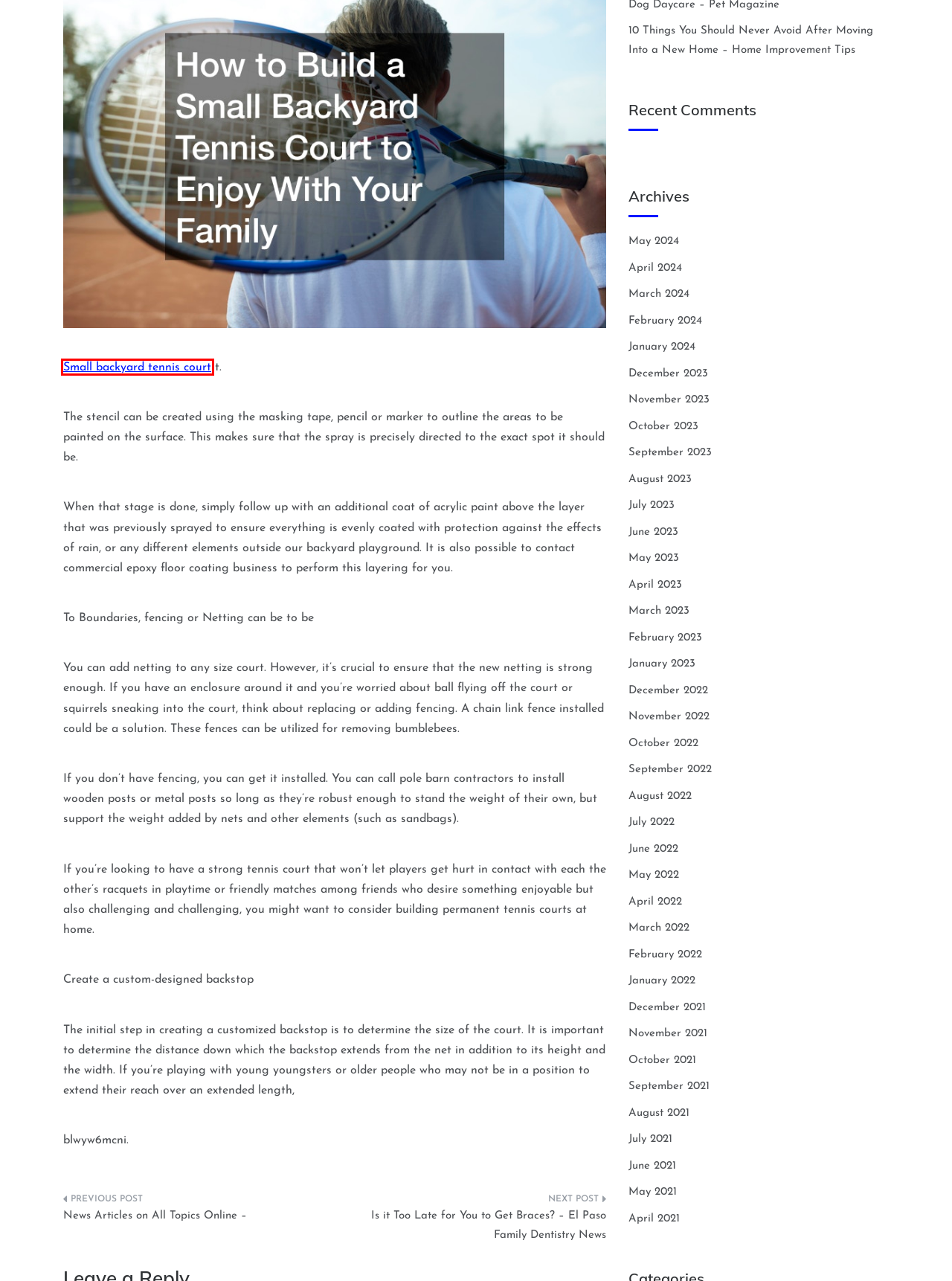Evaluate the webpage screenshot and identify the element within the red bounding box. Select the webpage description that best fits the new webpage after clicking the highlighted element. Here are the candidates:
A. November 2023 - Queridata
B. News Articles on All Topics Online - Queridata
C. November 2022 - Queridata
D. August 2022 - Queridata
E. How to Build a Small Backyard Tennis Court to Enjoy With Your Family - Recreation Magazine
F. March 2022 - Queridata
G. October 2023 - Queridata
H. April 2021 - Queridata

E